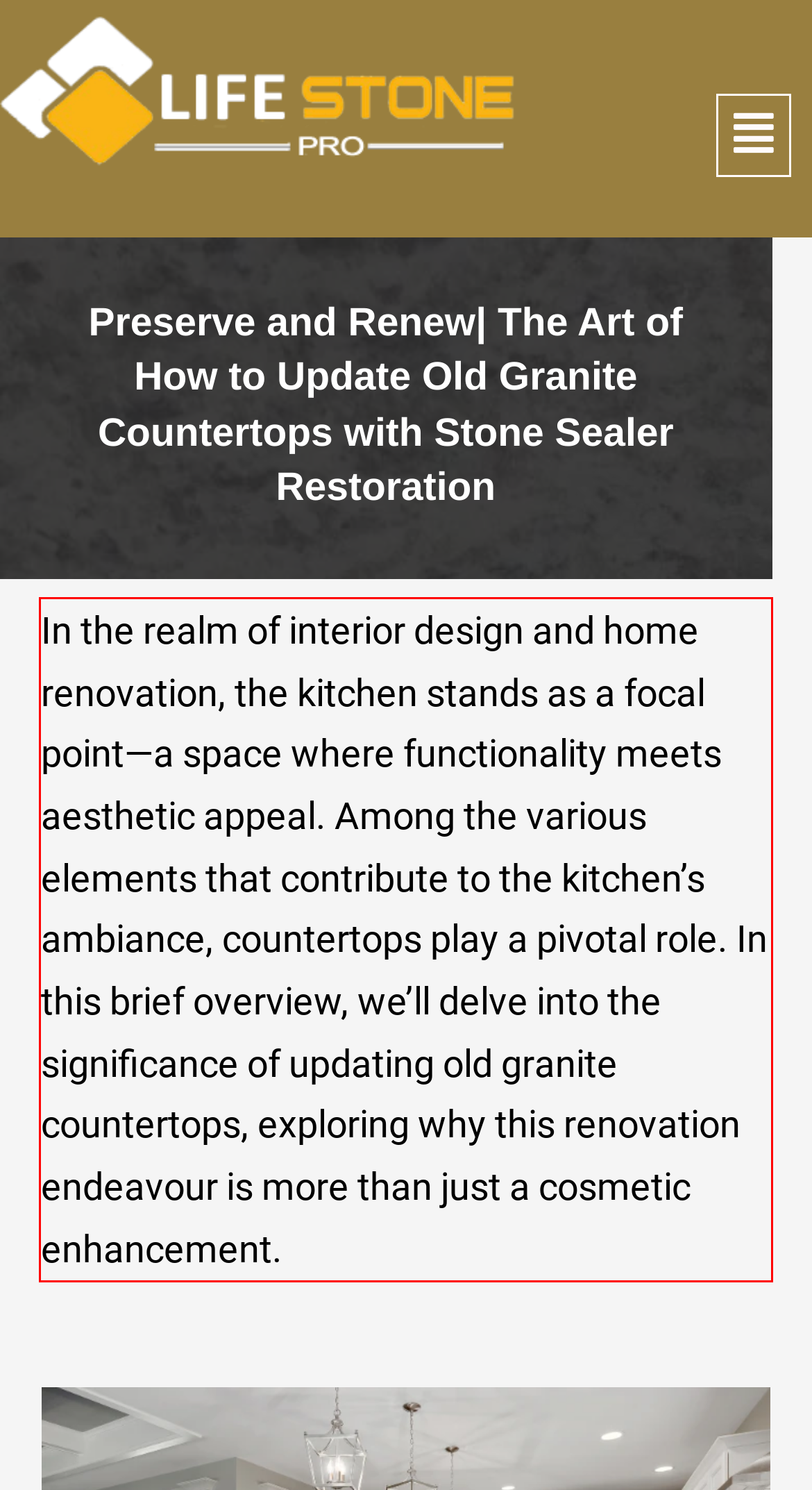You have a screenshot of a webpage, and there is a red bounding box around a UI element. Utilize OCR to extract the text within this red bounding box.

In the realm of interior design and home renovation, the kitchen stands as a focal point—a space where functionality meets aesthetic appeal. Among the various elements that contribute to the kitchen’s ambiance, countertops play a pivotal role. In this brief overview, we’ll delve into the significance of updating old granite countertops, exploring why this renovation endeavour is more than just a cosmetic enhancement.